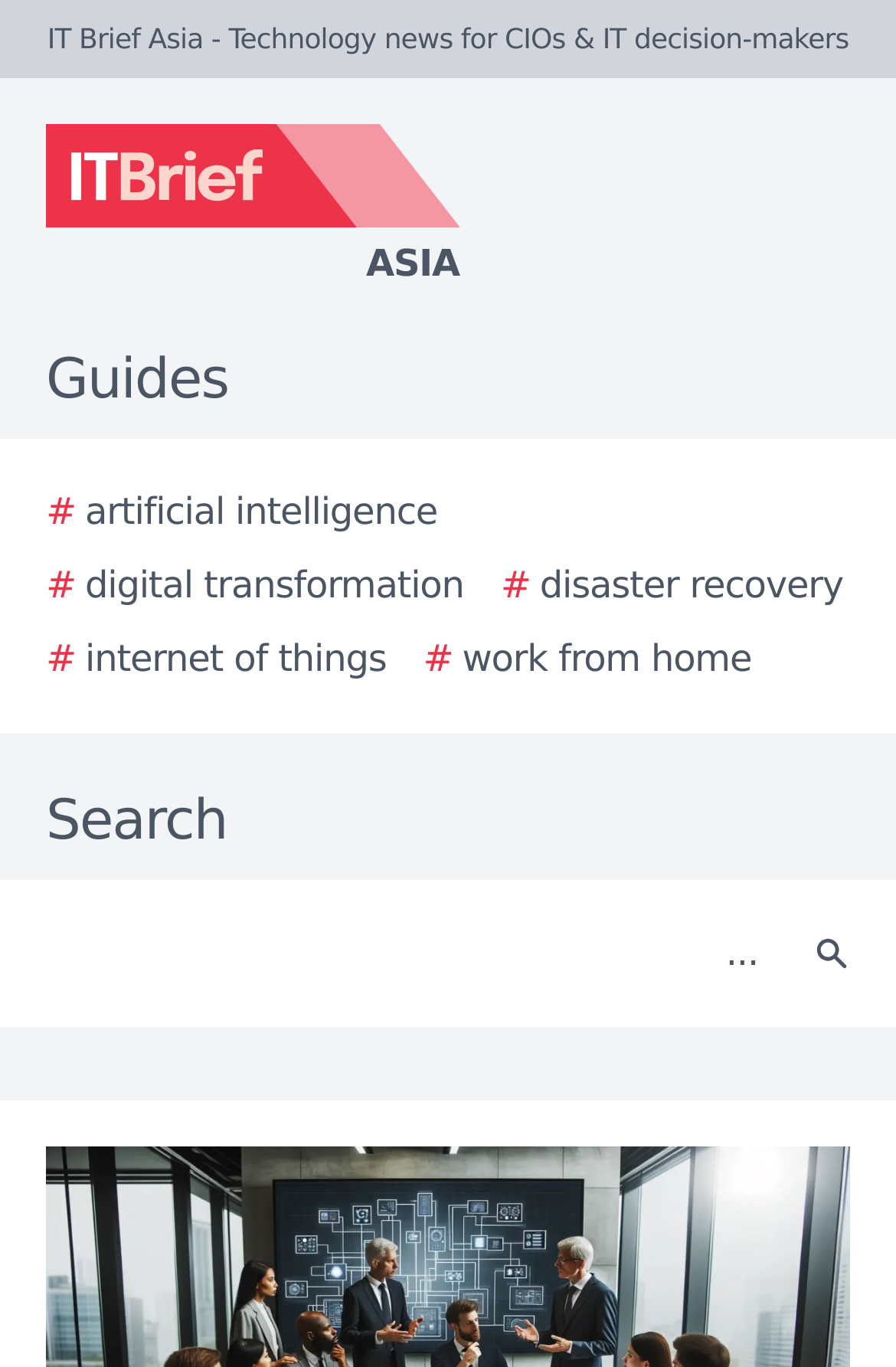Determine the webpage's heading and output its text content.

Mimecast appoints Pauline Tng as Senior Director of Channels for APAC Region